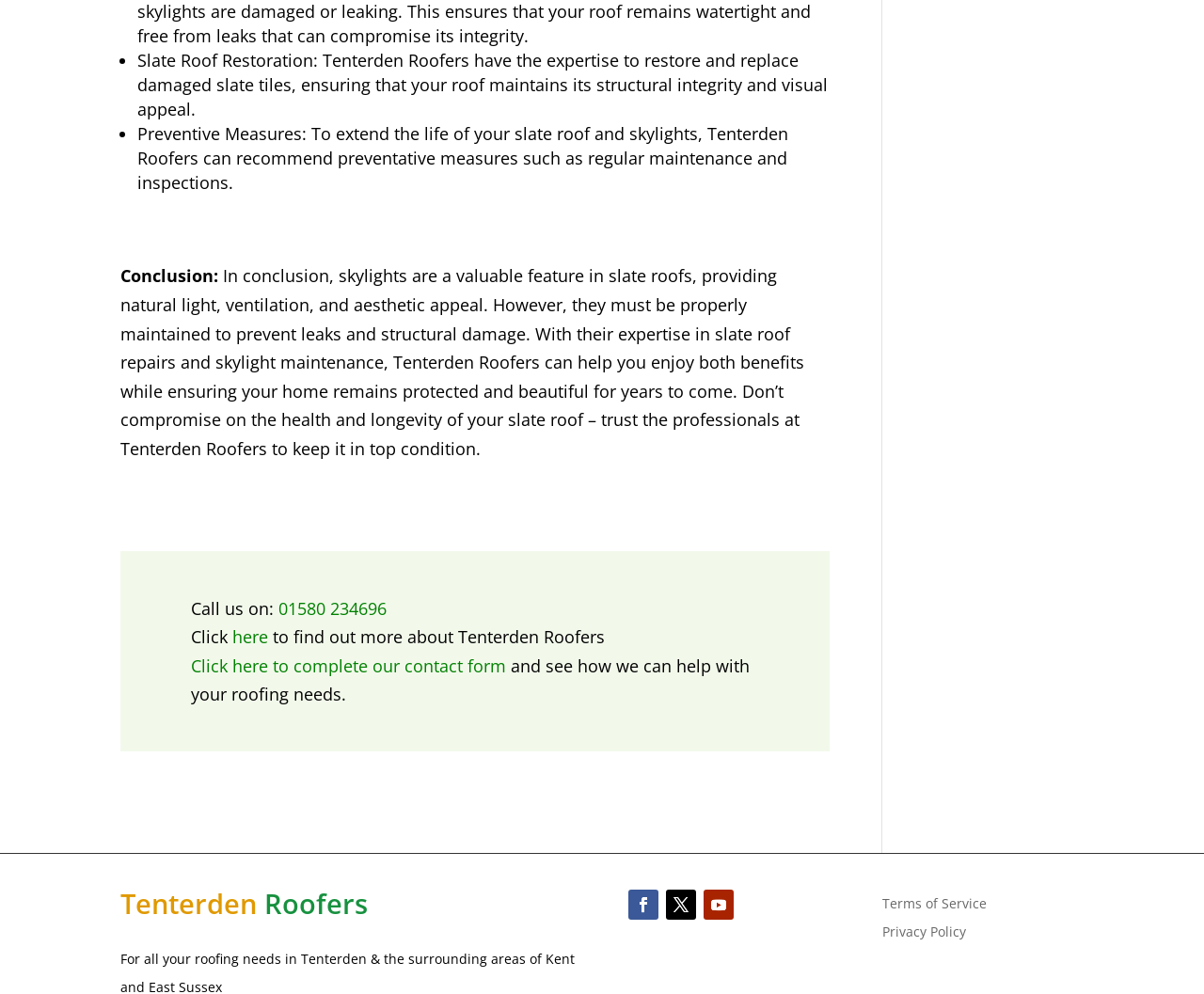Based on the visual content of the image, answer the question thoroughly: What is the importance of skylights in slate roofs?

According to the webpage, skylights in slate roofs provide natural light, ventilation, and aesthetic appeal, making them a valuable feature.